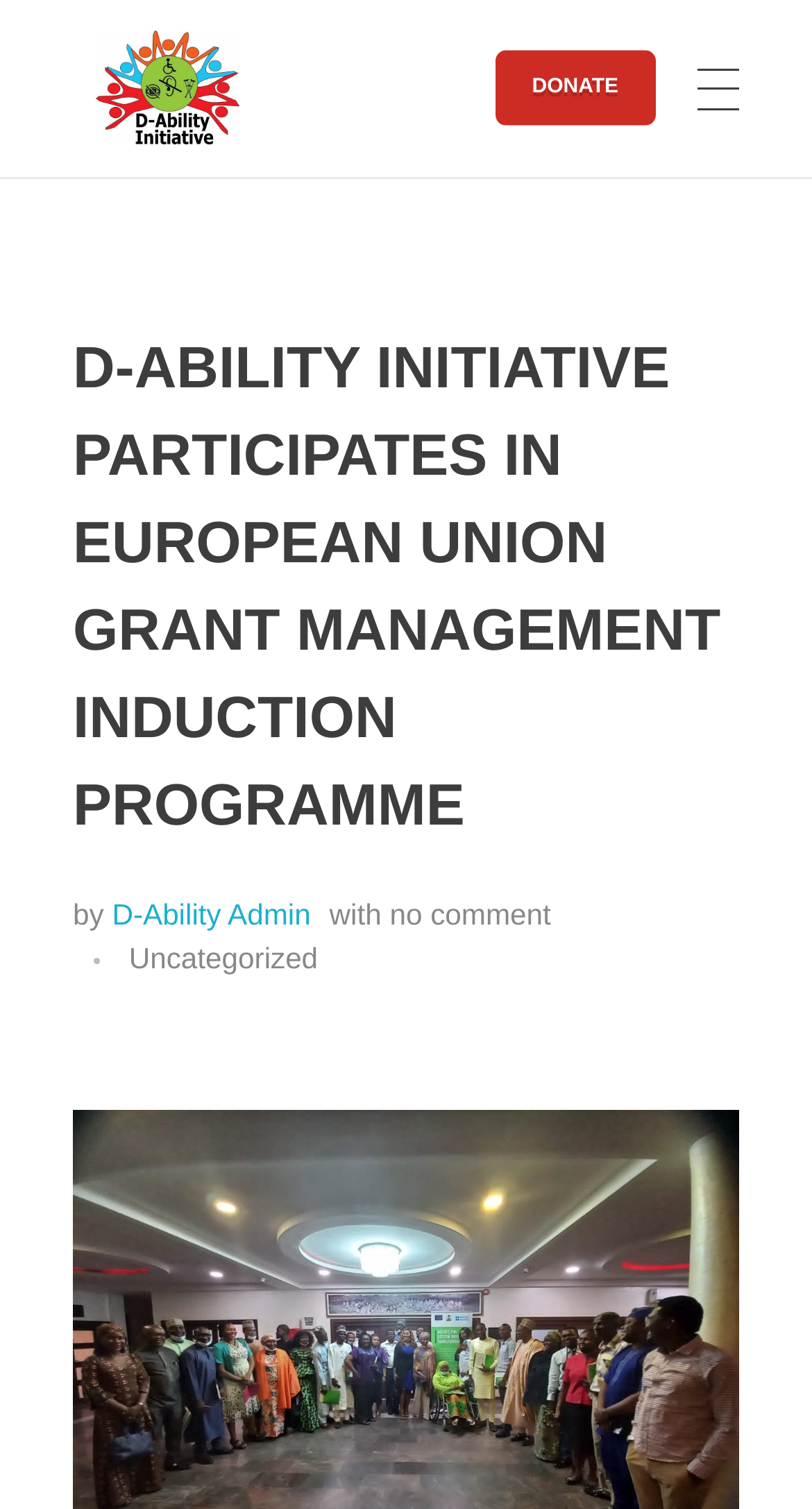Determine the bounding box coordinates for the clickable element to execute this instruction: "learn about the organization". Provide the coordinates as four float numbers between 0 and 1, i.e., [left, top, right, bottom].

[0.09, 0.235, 0.91, 0.352]